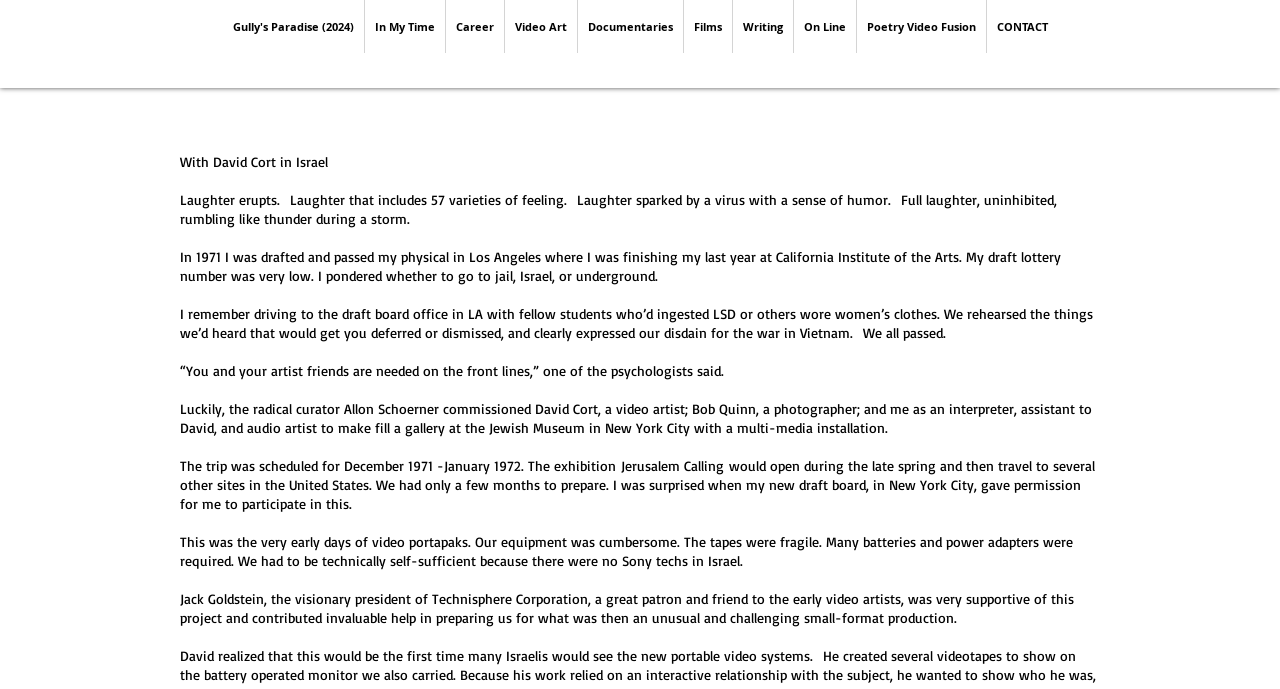Use the details in the image to answer the question thoroughly: 
What was the author's role in the exhibition?

The author's role in the exhibition was as an interpreter, assistant to David Cort, and audio artist, which is mentioned in the text 'Luckily, the radical curator Allon Schoerner commissioned David Cort, a video artist; Bob Quinn, a photographer; and me as an interpreter, assistant to David, and audio artist to make fill a gallery at the Jewish Museum in New York City with a multi-media installation.'